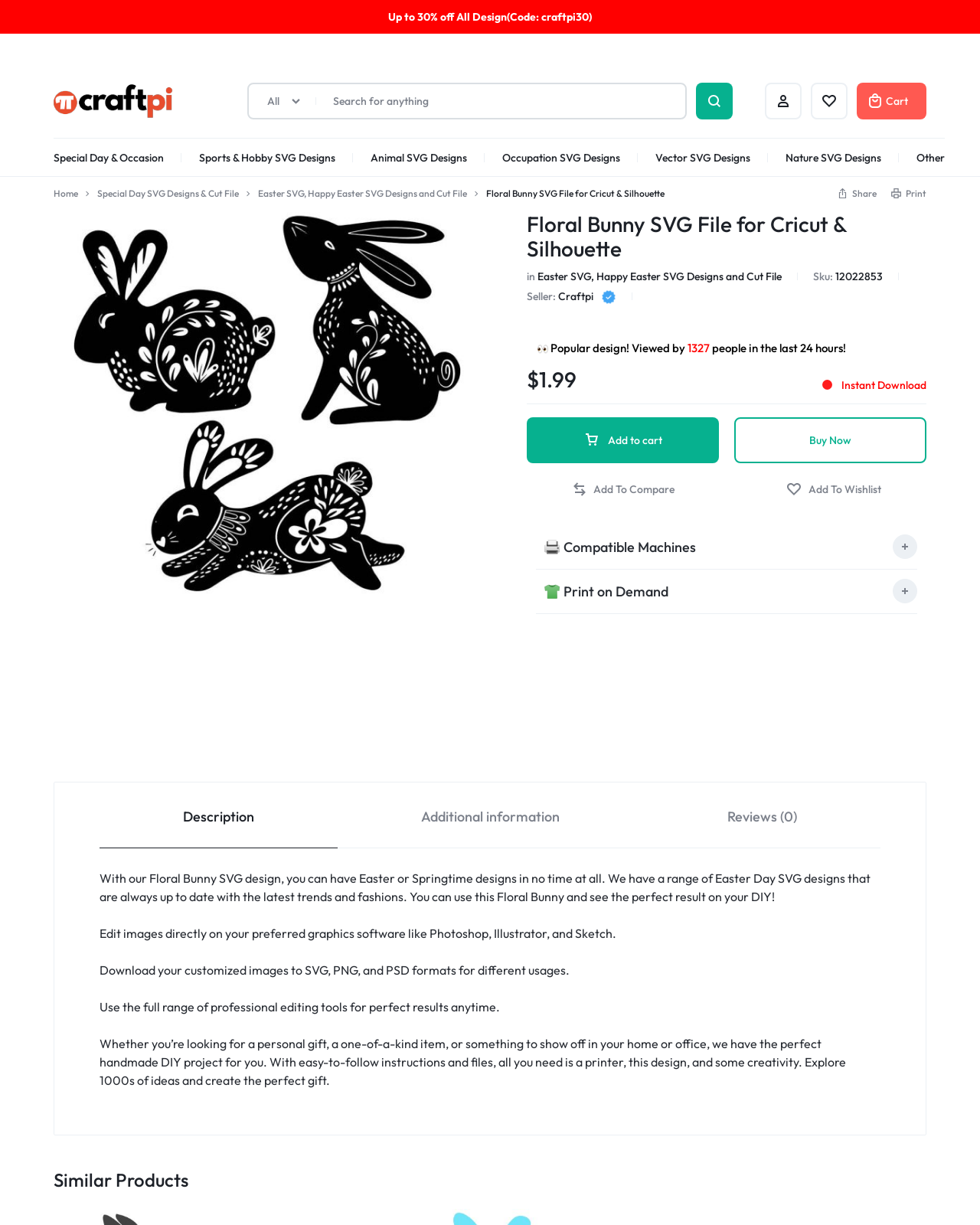How much discount is offered? Based on the screenshot, please respond with a single word or phrase.

Up to 30% off